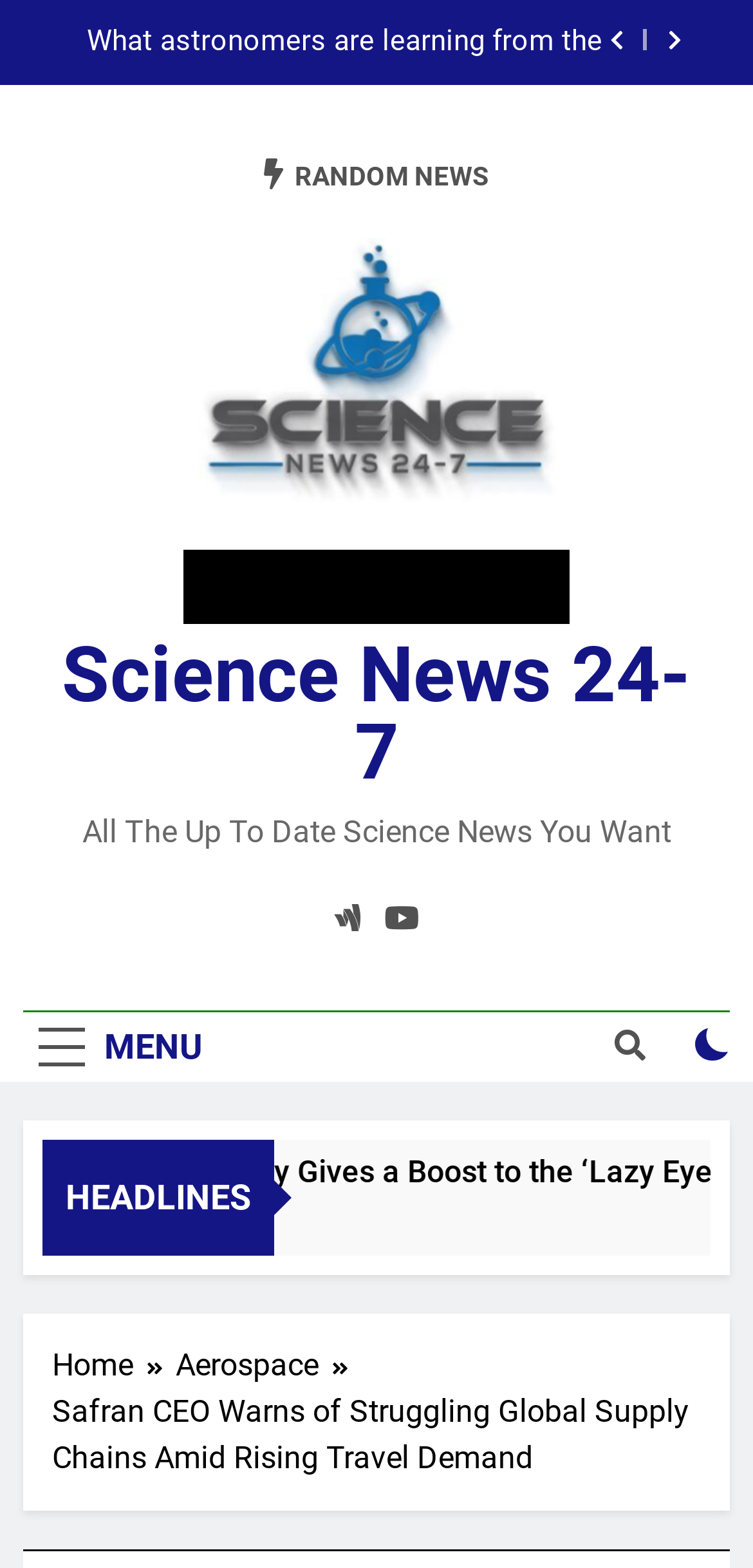Given the element description "parent_node: Science News 24-7" in the screenshot, predict the bounding box coordinates of that UI element.

[0.244, 0.152, 0.756, 0.407]